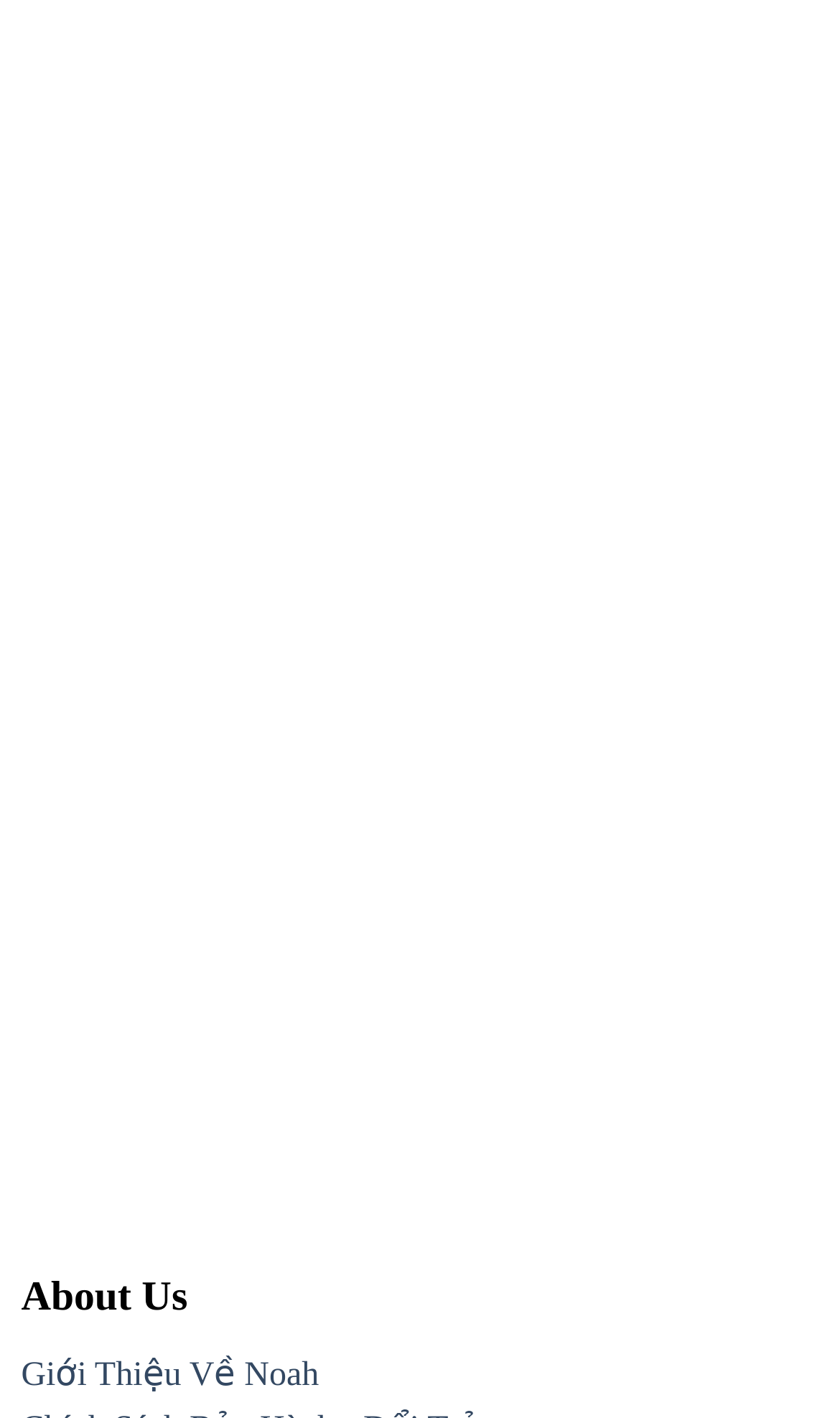Please locate the bounding box coordinates of the element that should be clicked to complete the given instruction: "Submit the form".

[0.314, 0.75, 0.501, 0.809]